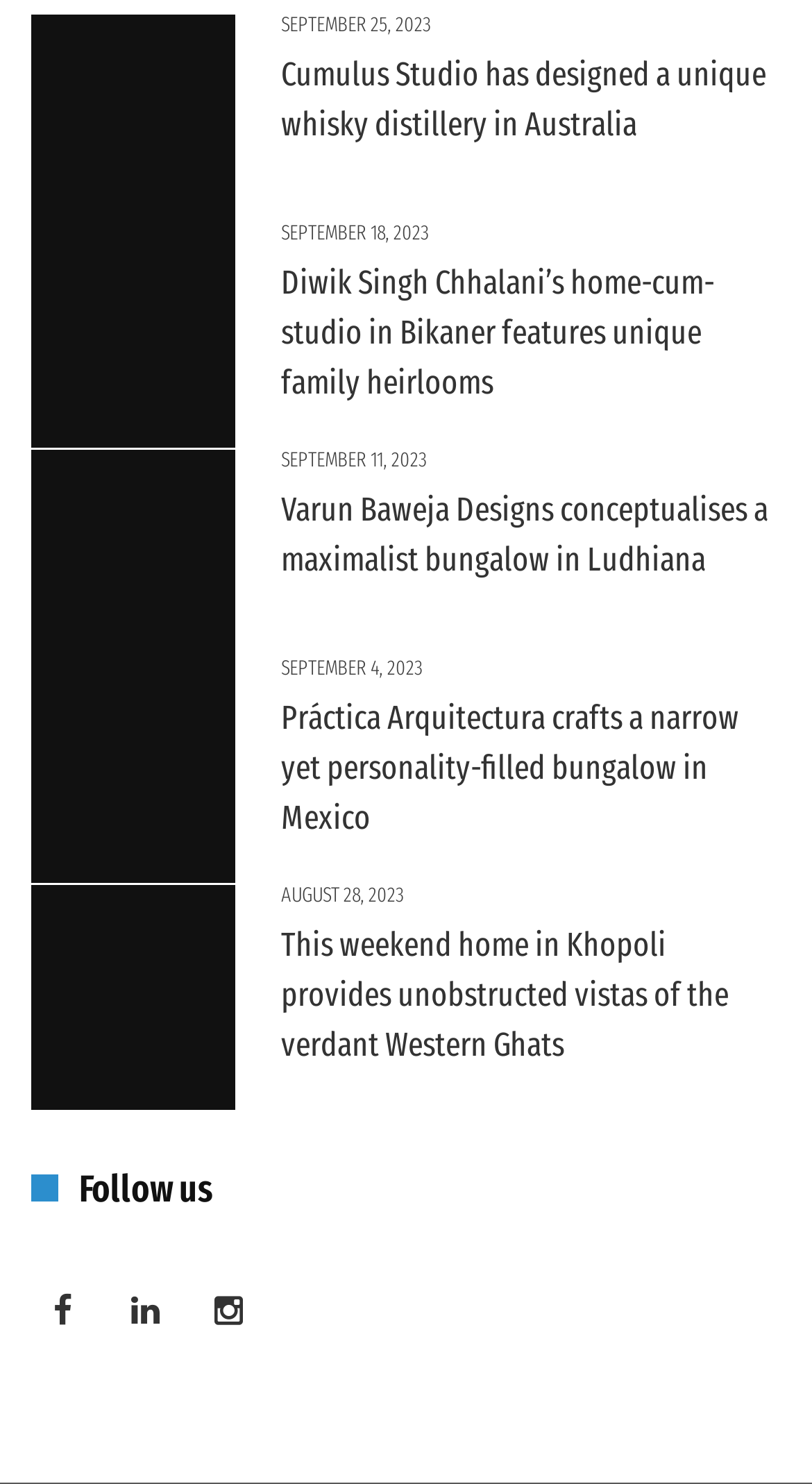Locate the UI element described by parent_node: SEPTEMBER 25, 2023 in the provided webpage screenshot. Return the bounding box coordinates in the format (top-left x, top-left y, bottom-right x, bottom-right y), ensuring all values are between 0 and 1.

[0.038, 0.009, 0.29, 0.162]